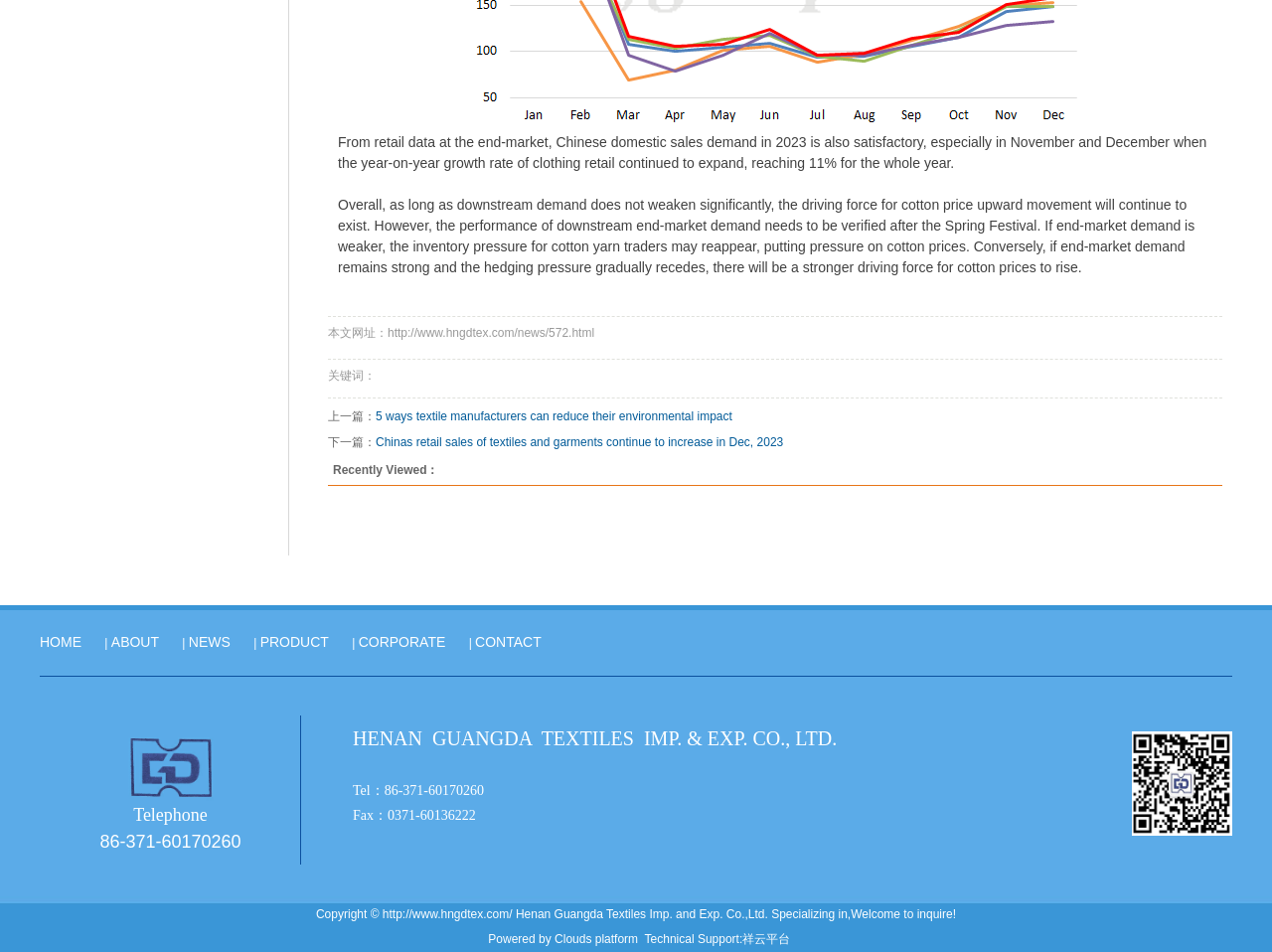Please provide the bounding box coordinates for the element that needs to be clicked to perform the instruction: "Click the CONTACT link". The coordinates must consist of four float numbers between 0 and 1, formatted as [left, top, right, bottom].

[0.374, 0.666, 0.441, 0.683]